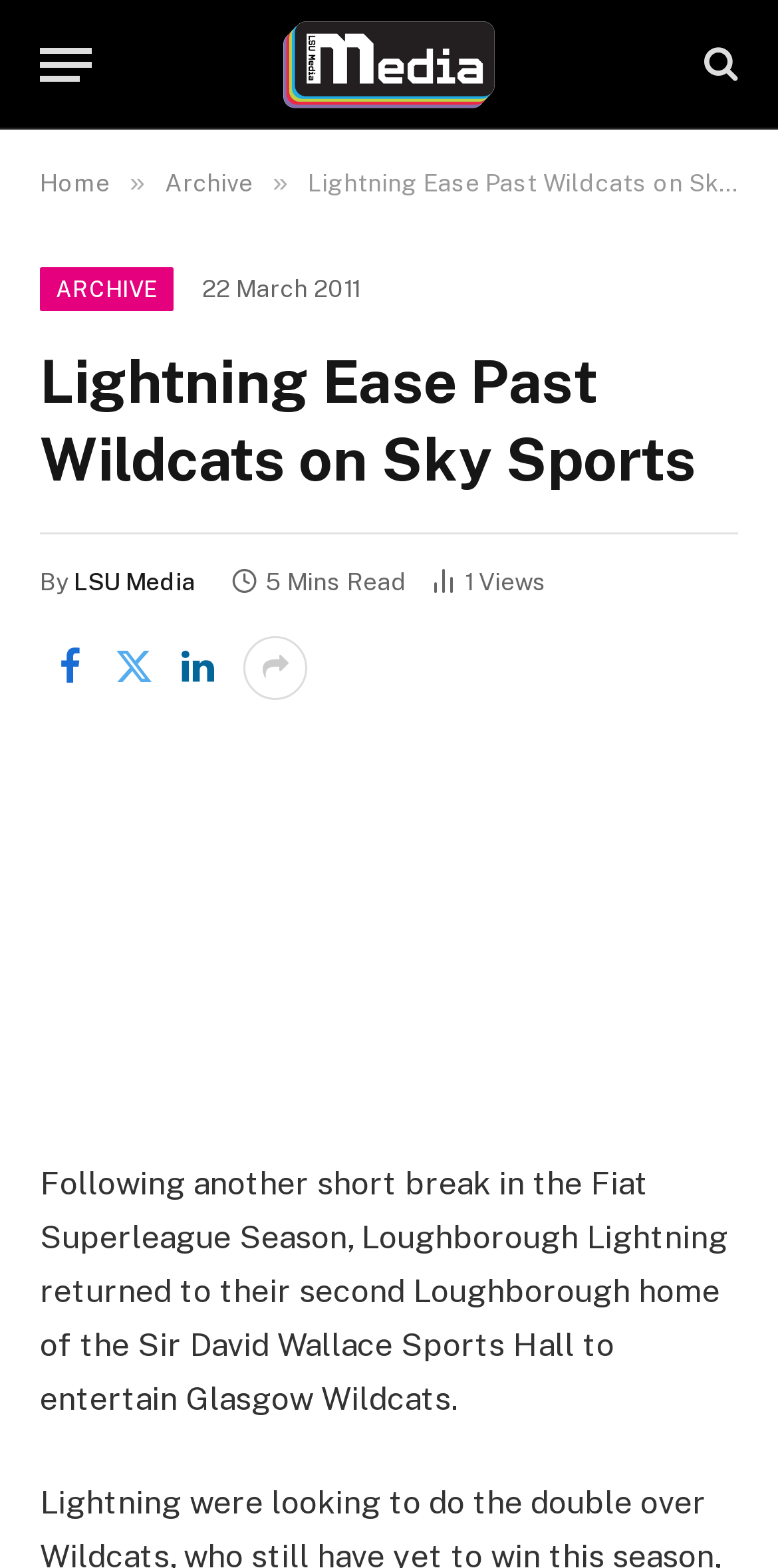Given the element description "Facebook", identify the bounding box of the corresponding UI element.

[0.051, 0.405, 0.128, 0.446]